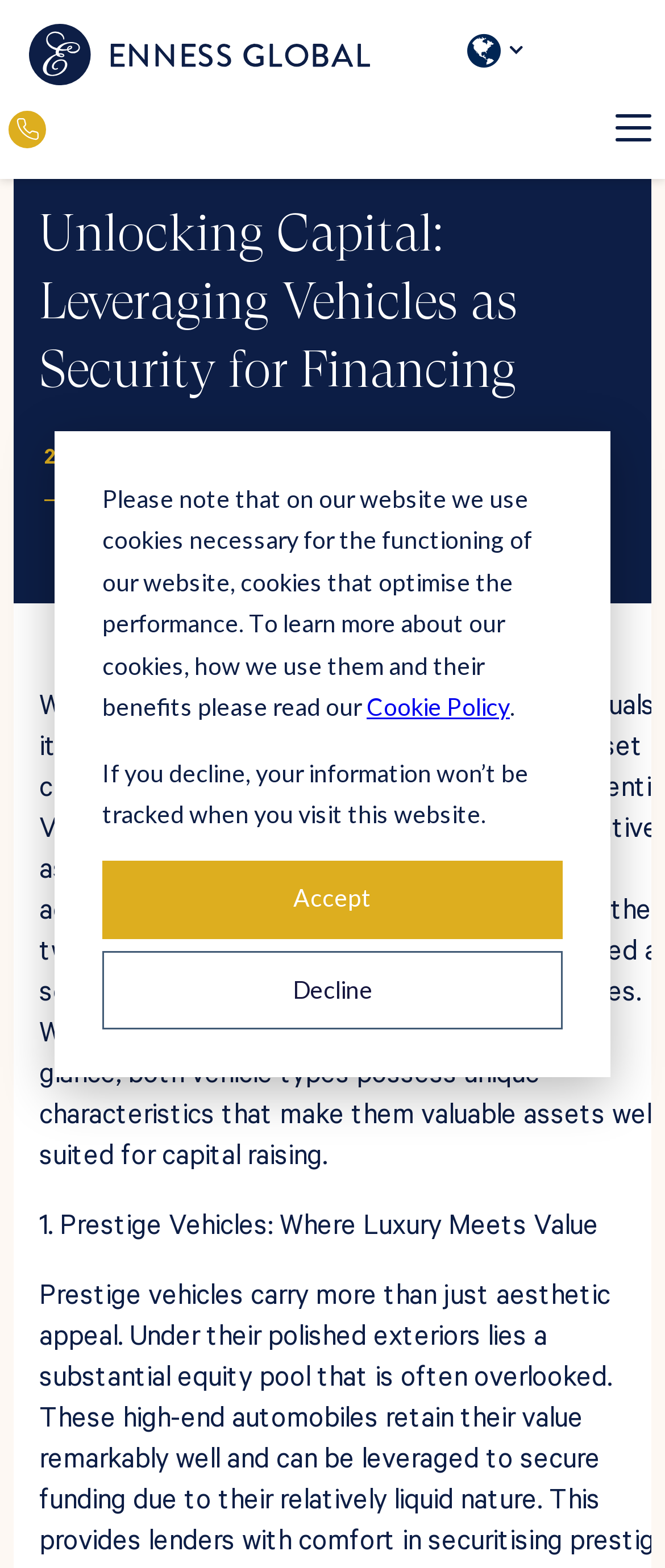Provide the bounding box coordinates for the UI element that is described as: "alt="Logo" title="Logo"".

[0.044, 0.04, 0.556, 0.062]